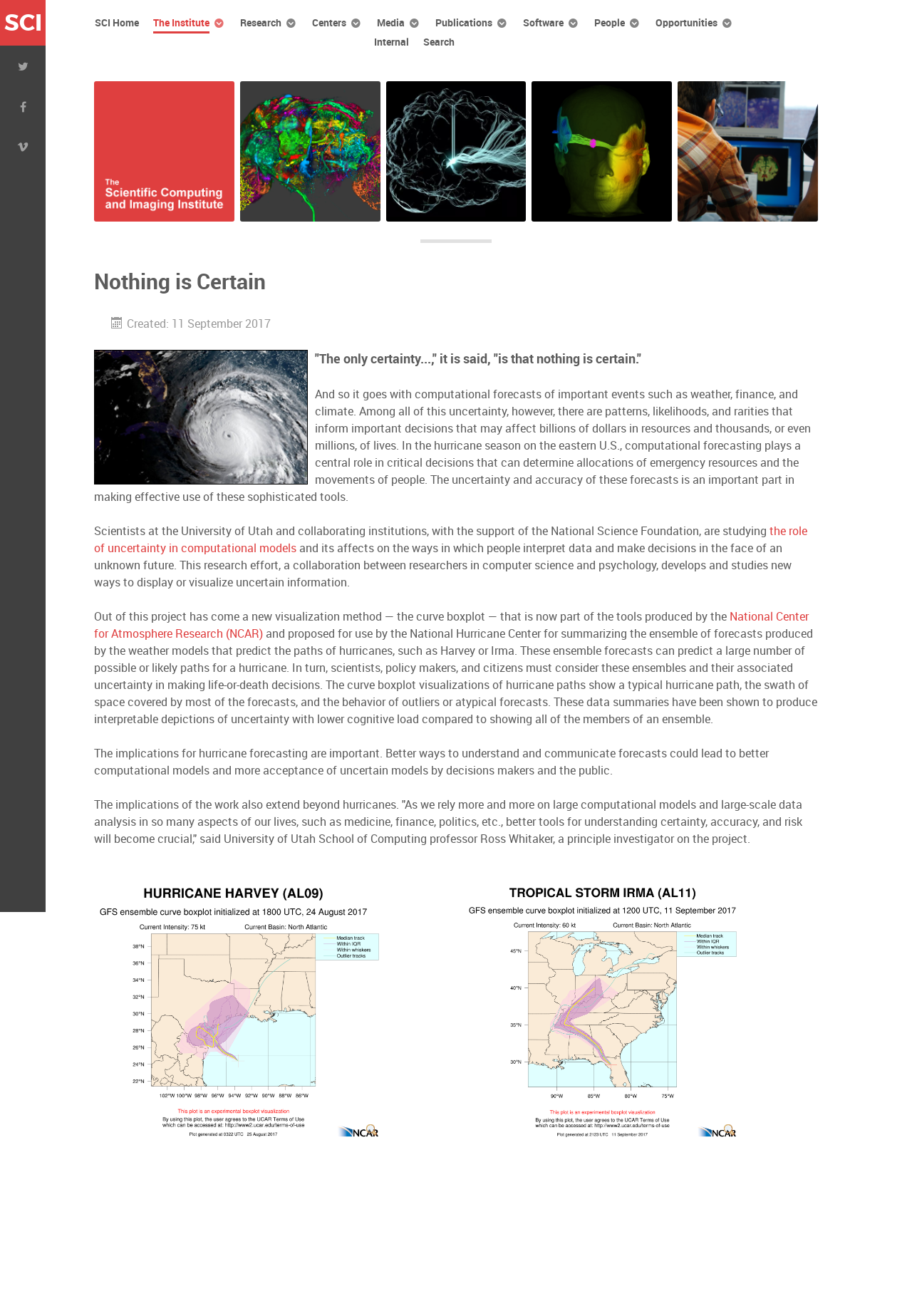Identify the bounding box coordinates of the clickable region to carry out the given instruction: "View FluoRender".

[0.263, 0.062, 0.417, 0.168]